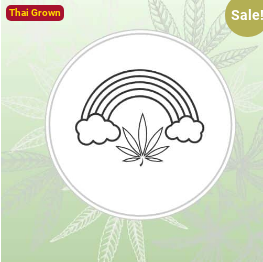What is the color of the background?
Based on the screenshot, provide a one-word or short-phrase response.

Light green